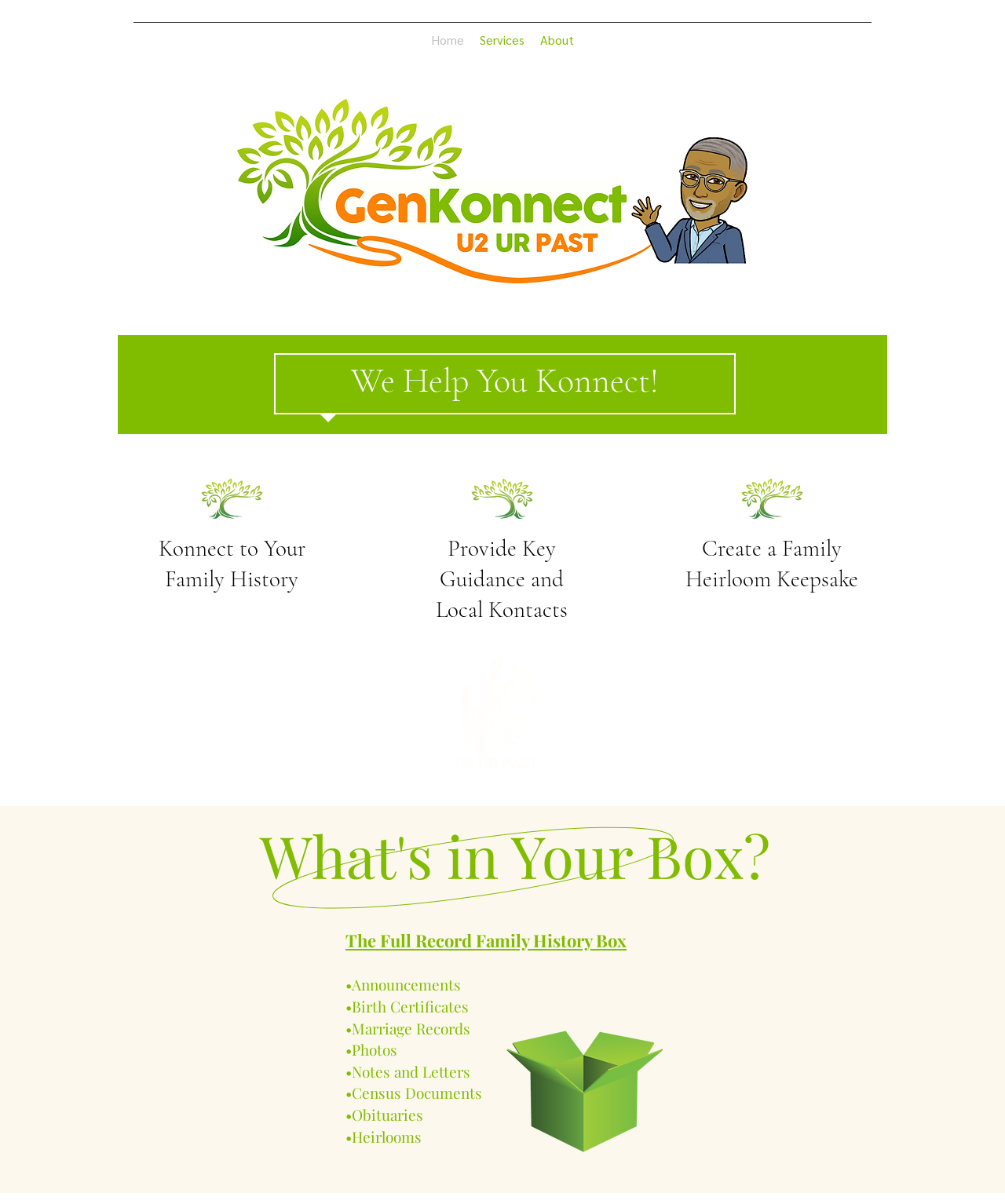What type of guidance is provided by this website?
Analyze the screenshot and provide a detailed answer to the question.

The heading 'Provide Key Guidance and Local Kontacts' suggests that this website provides guidance and connects users with local contacts, likely related to genealogy and family history research.